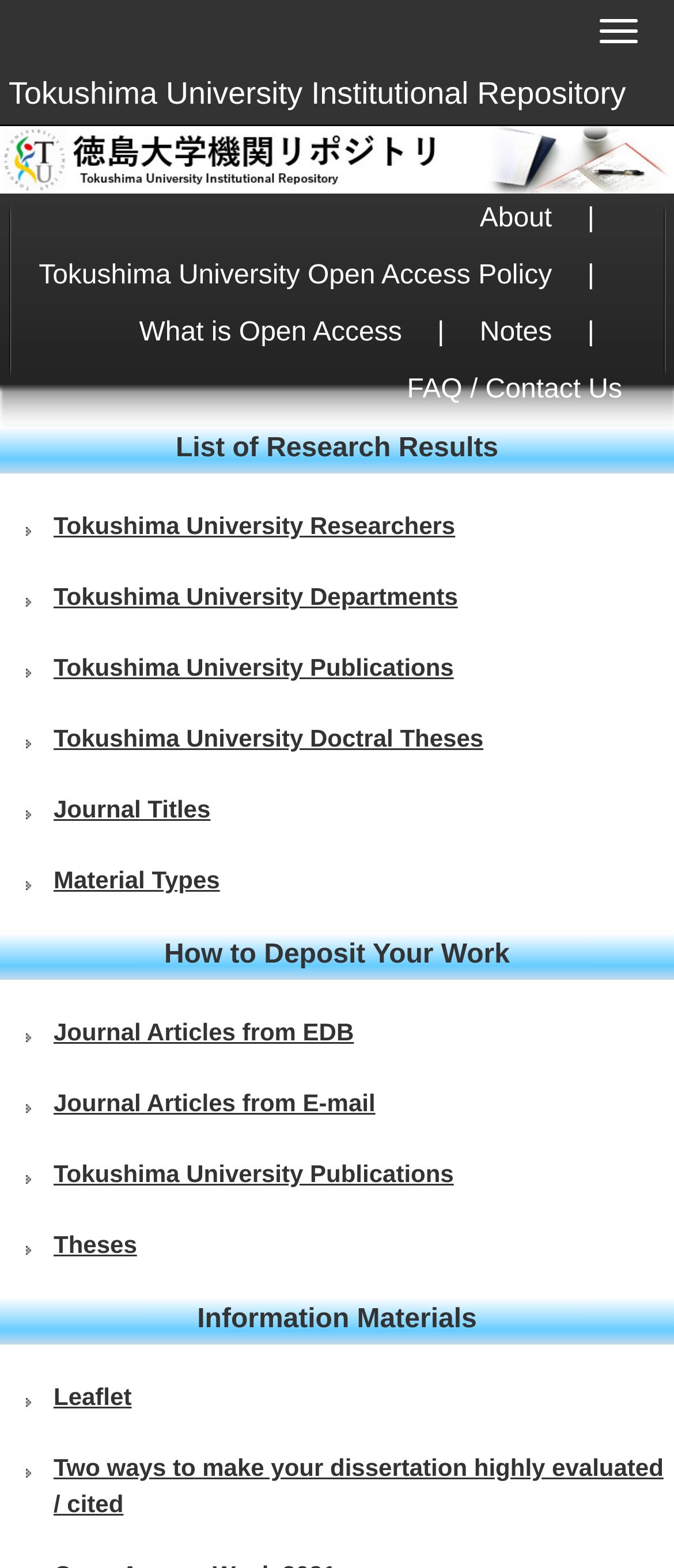Could you find the bounding box coordinates of the clickable area to complete this instruction: "View Tokushima University Open Access Policy"?

[0.057, 0.164, 0.819, 0.2]